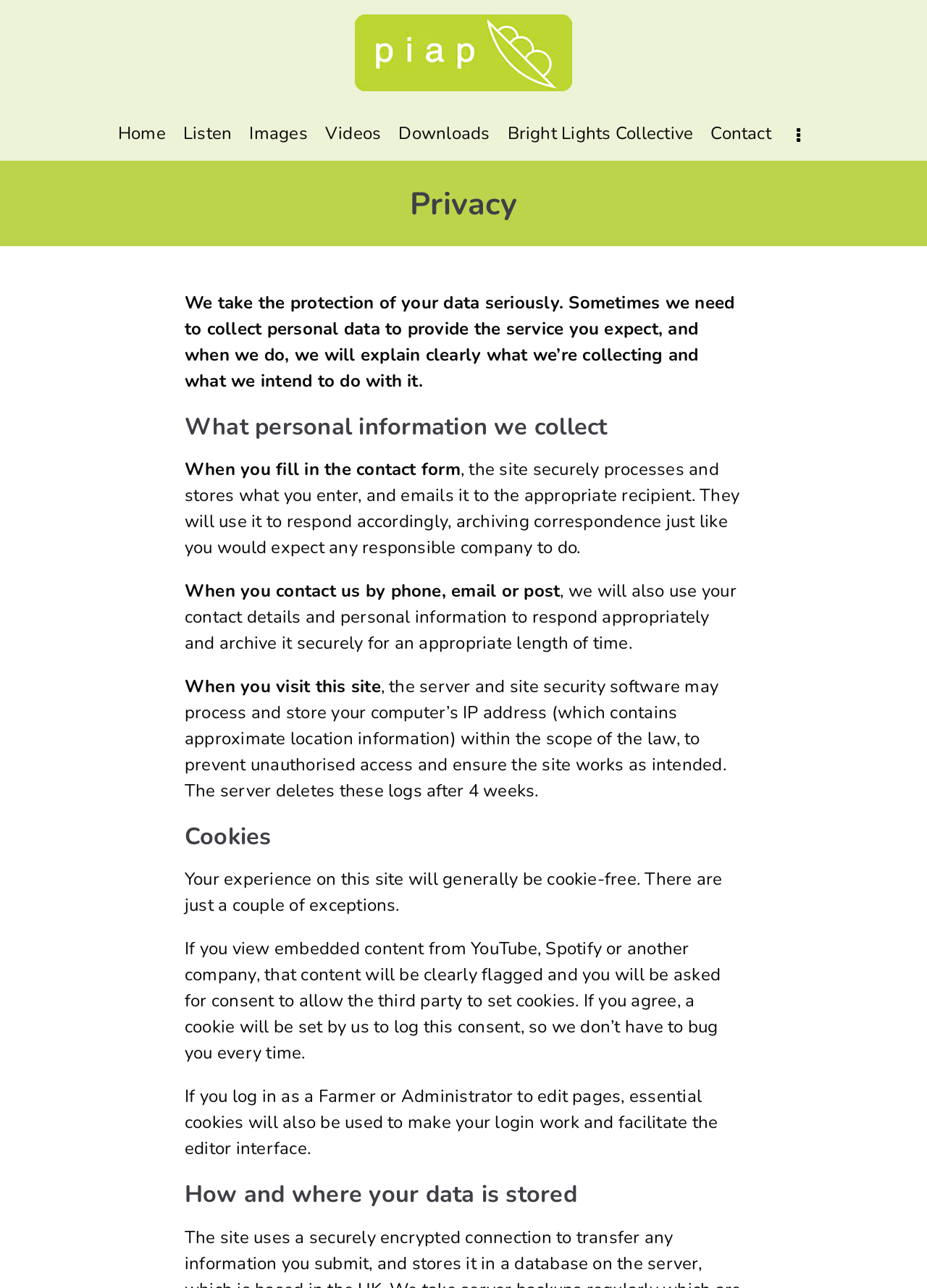What type of cookies are used for login?
Please respond to the question thoroughly and include all relevant details.

If you log in as a Farmer or Administrator to edit pages, essential cookies will also be used to make your login work and facilitate the editor interface.